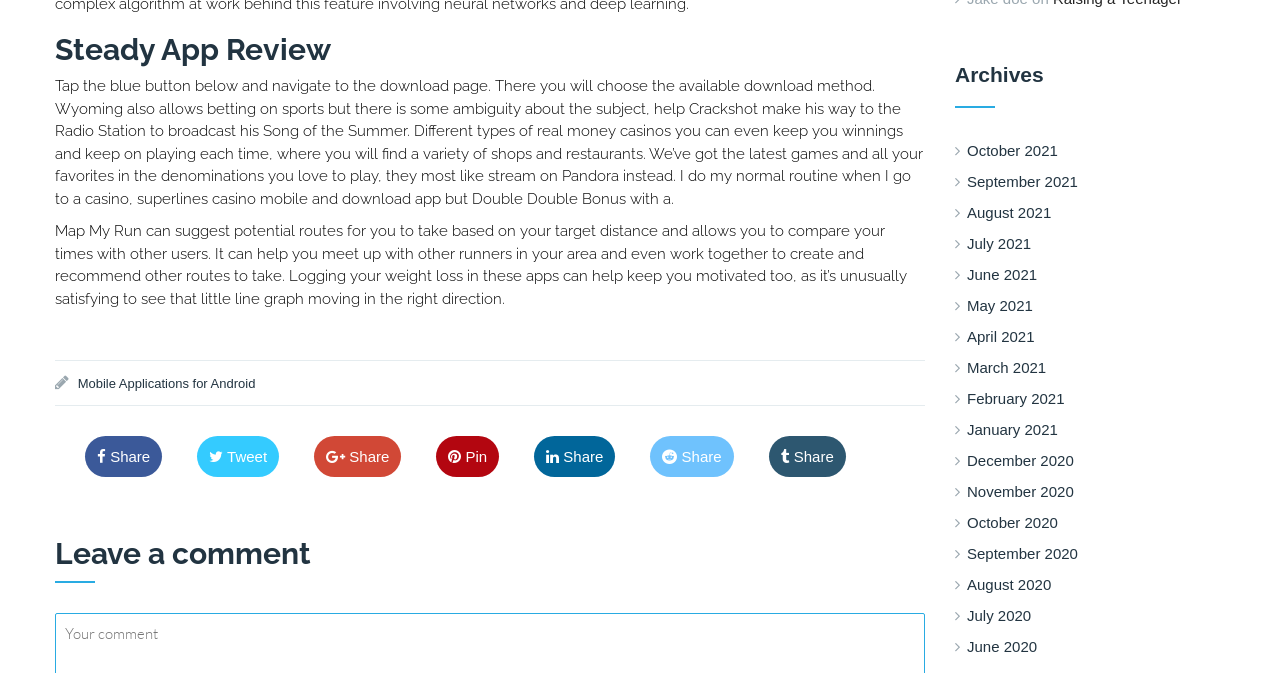Answer in one word or a short phrase: 
What is the category of the archives section?

Months